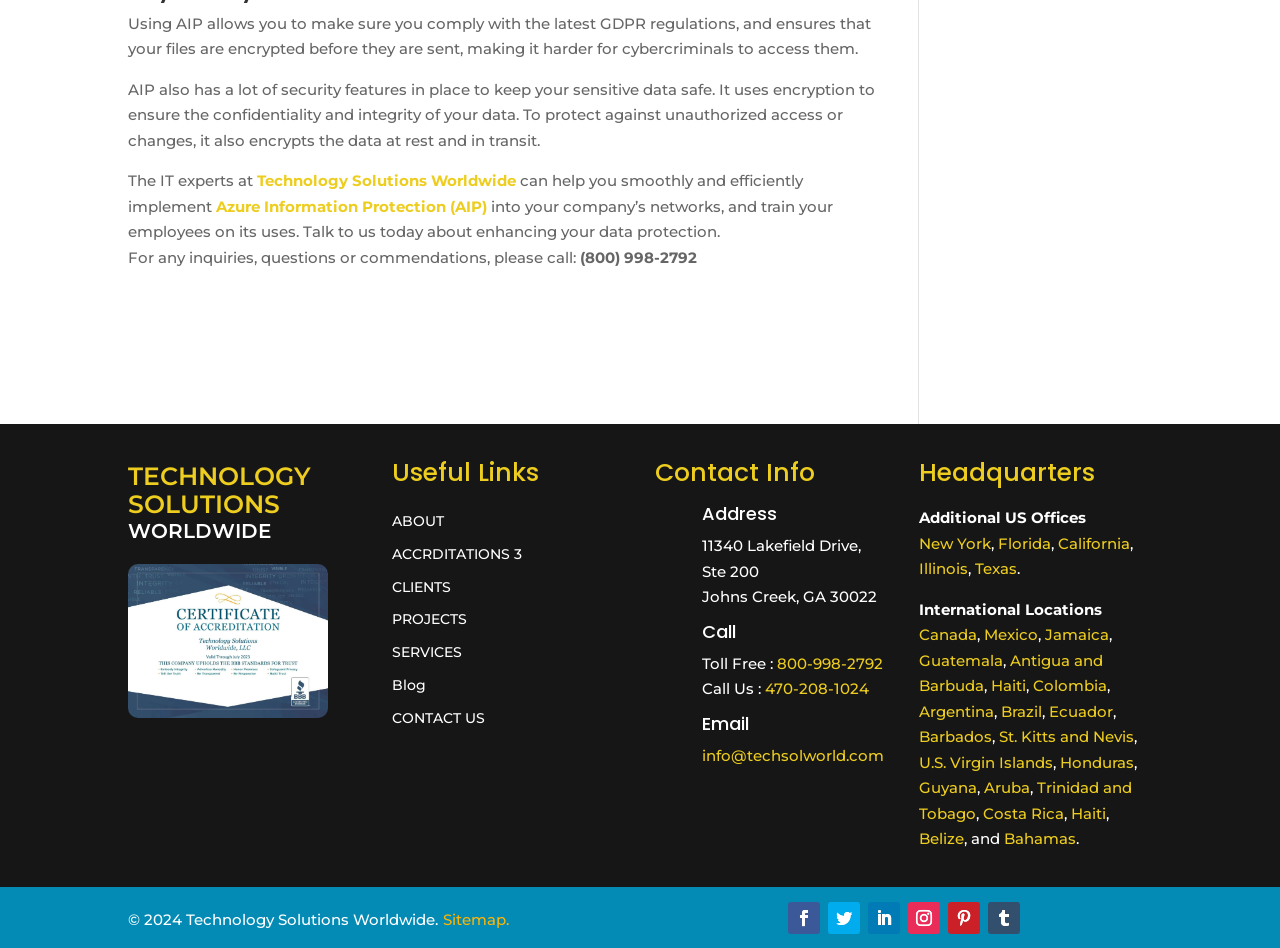In which state is the headquarters located? Examine the screenshot and reply using just one word or a brief phrase.

Georgia